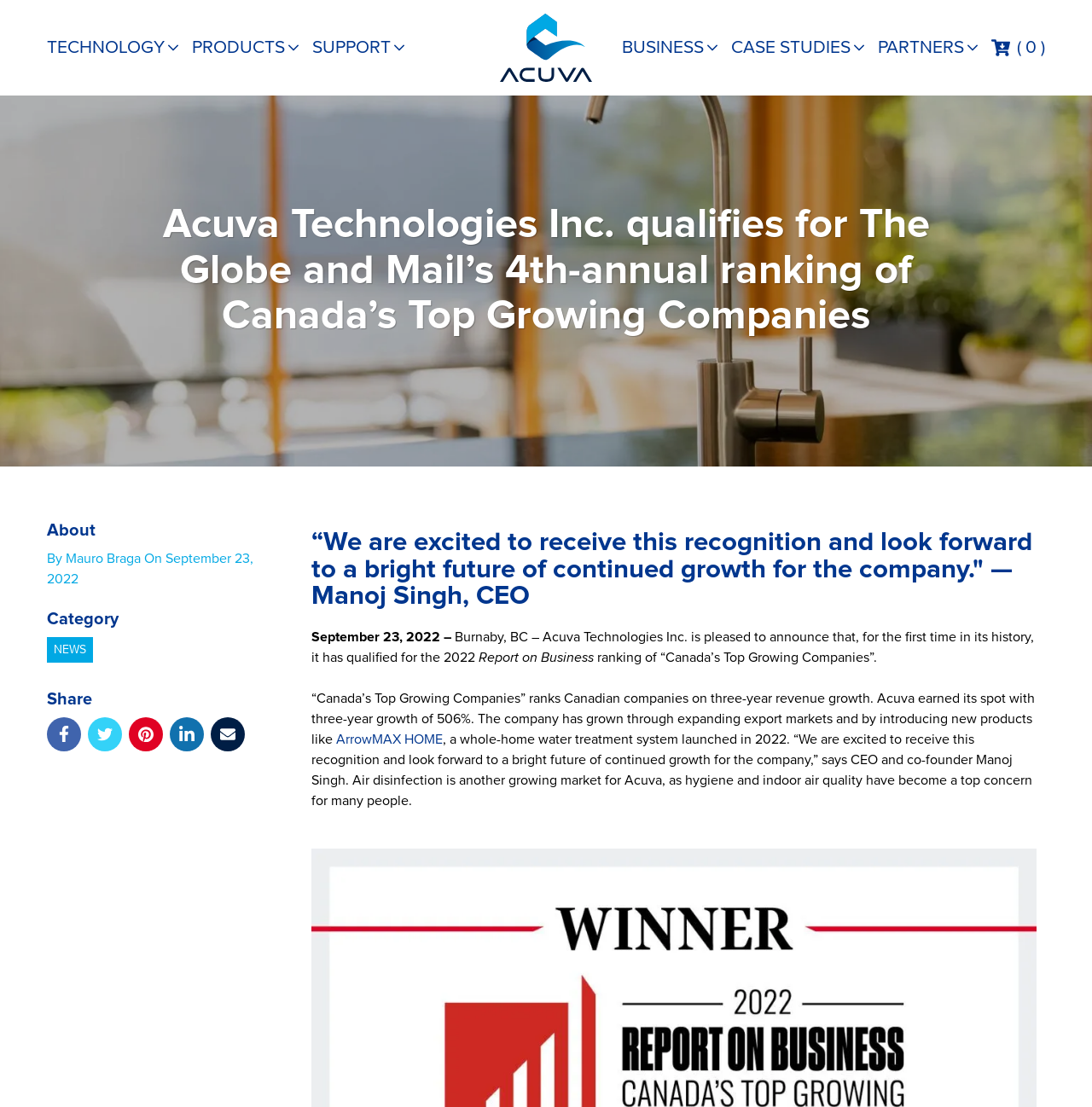Predict the bounding box coordinates of the area that should be clicked to accomplish the following instruction: "Click on SUPPORT". The bounding box coordinates should consist of four float numbers between 0 and 1, i.e., [left, top, right, bottom].

[0.286, 0.031, 0.37, 0.055]